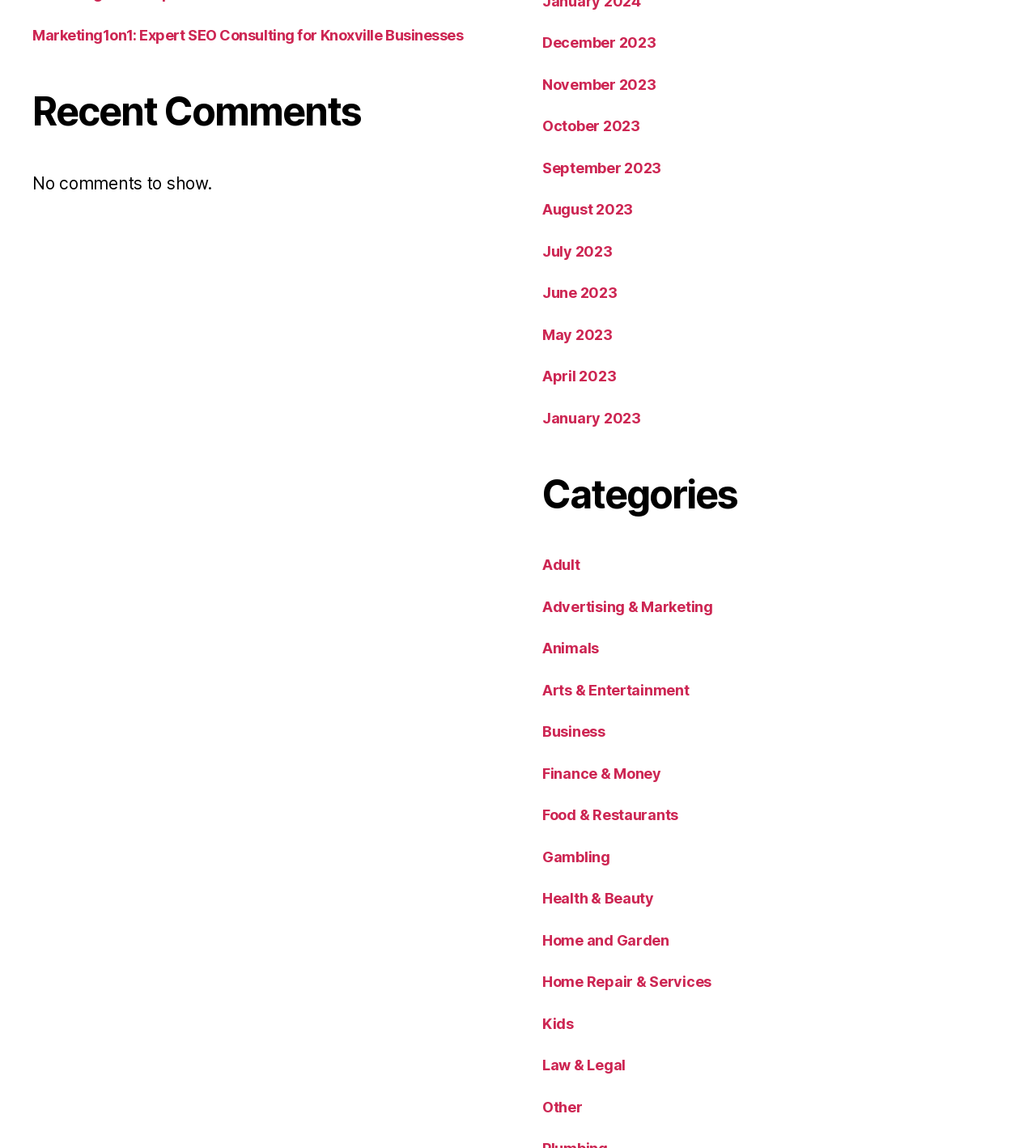Please identify the bounding box coordinates of the clickable area that will fulfill the following instruction: "Browse recent comments". The coordinates should be in the format of four float numbers between 0 and 1, i.e., [left, top, right, bottom].

[0.031, 0.136, 0.477, 0.178]